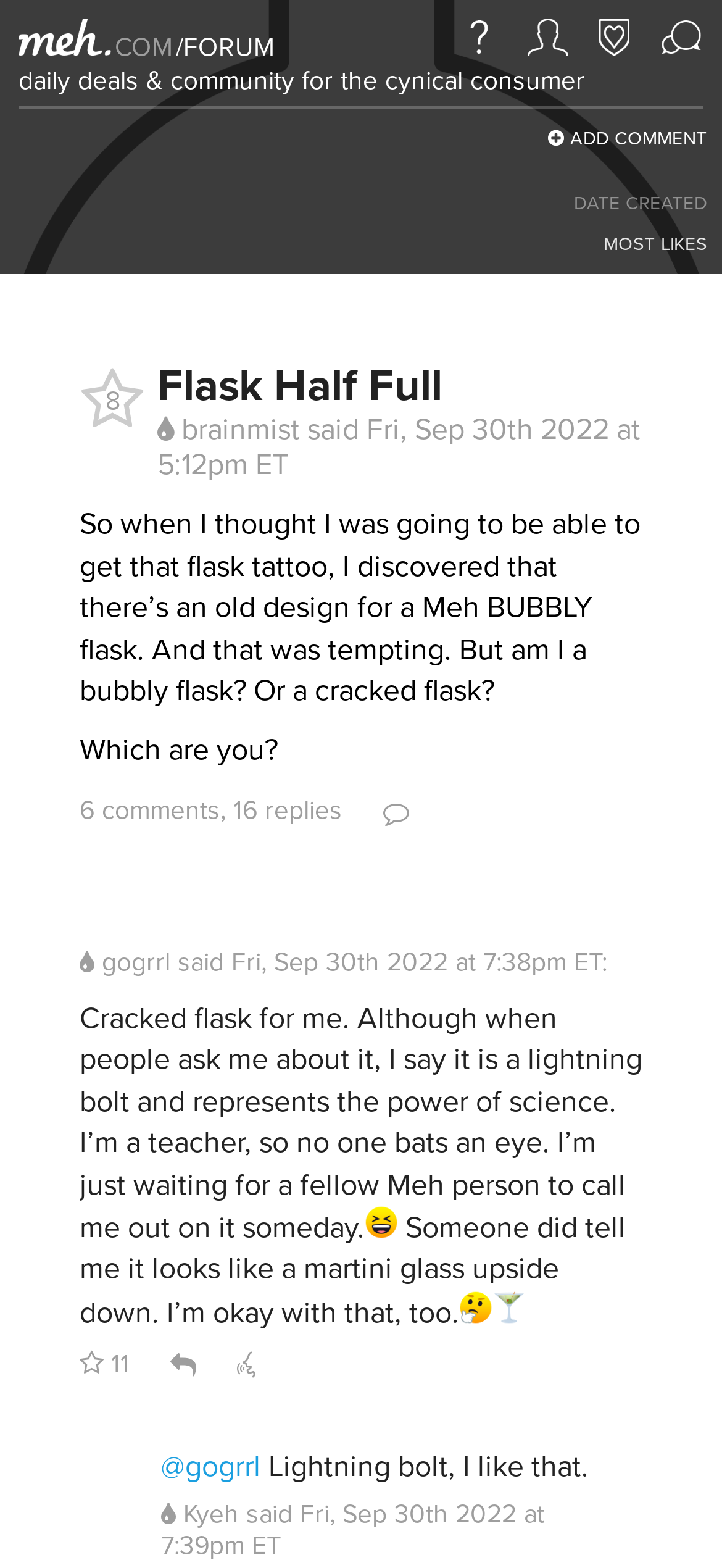What is the username of the person who replied?
Use the image to answer the question with a single word or phrase.

gogrrl